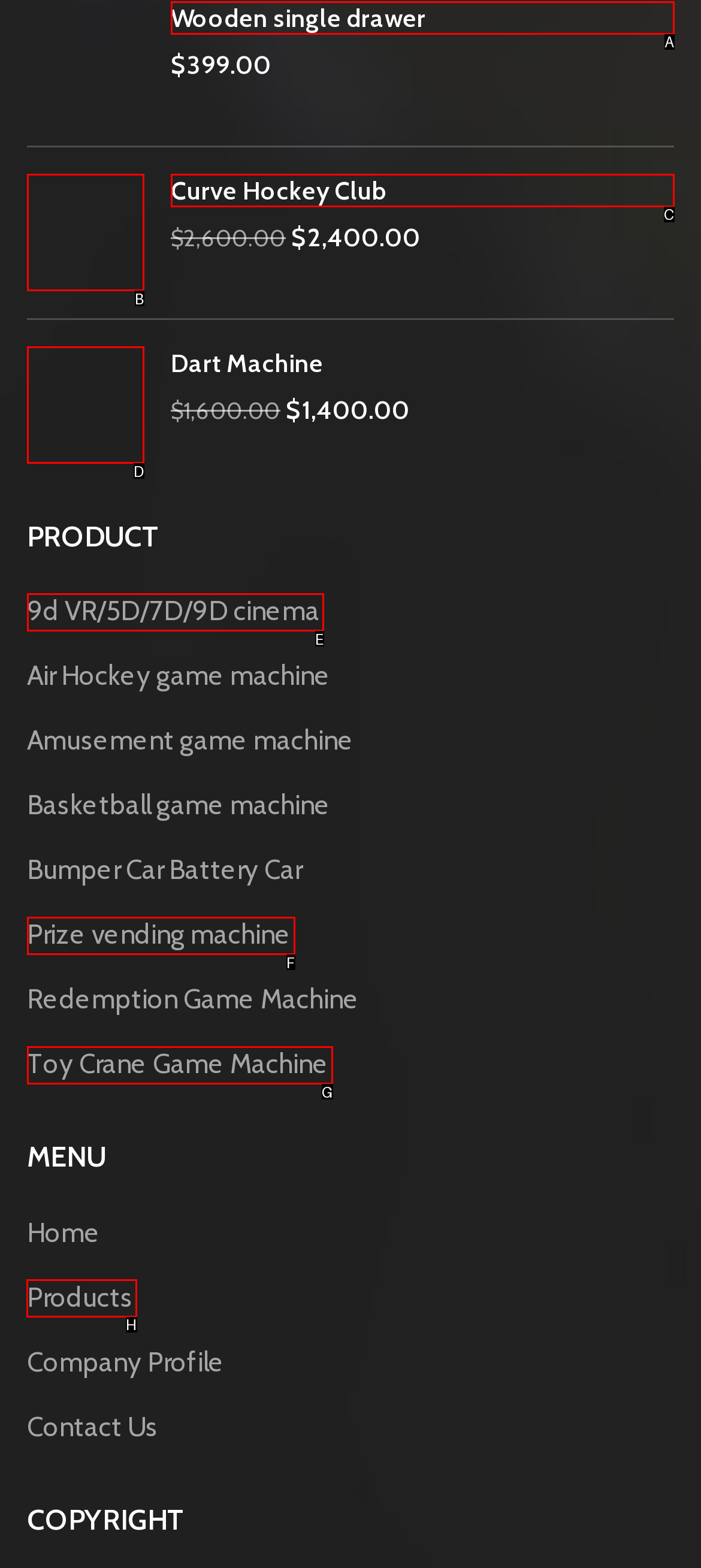Pick the HTML element that should be clicked to execute the task: Go to Products page
Respond with the letter corresponding to the correct choice.

H